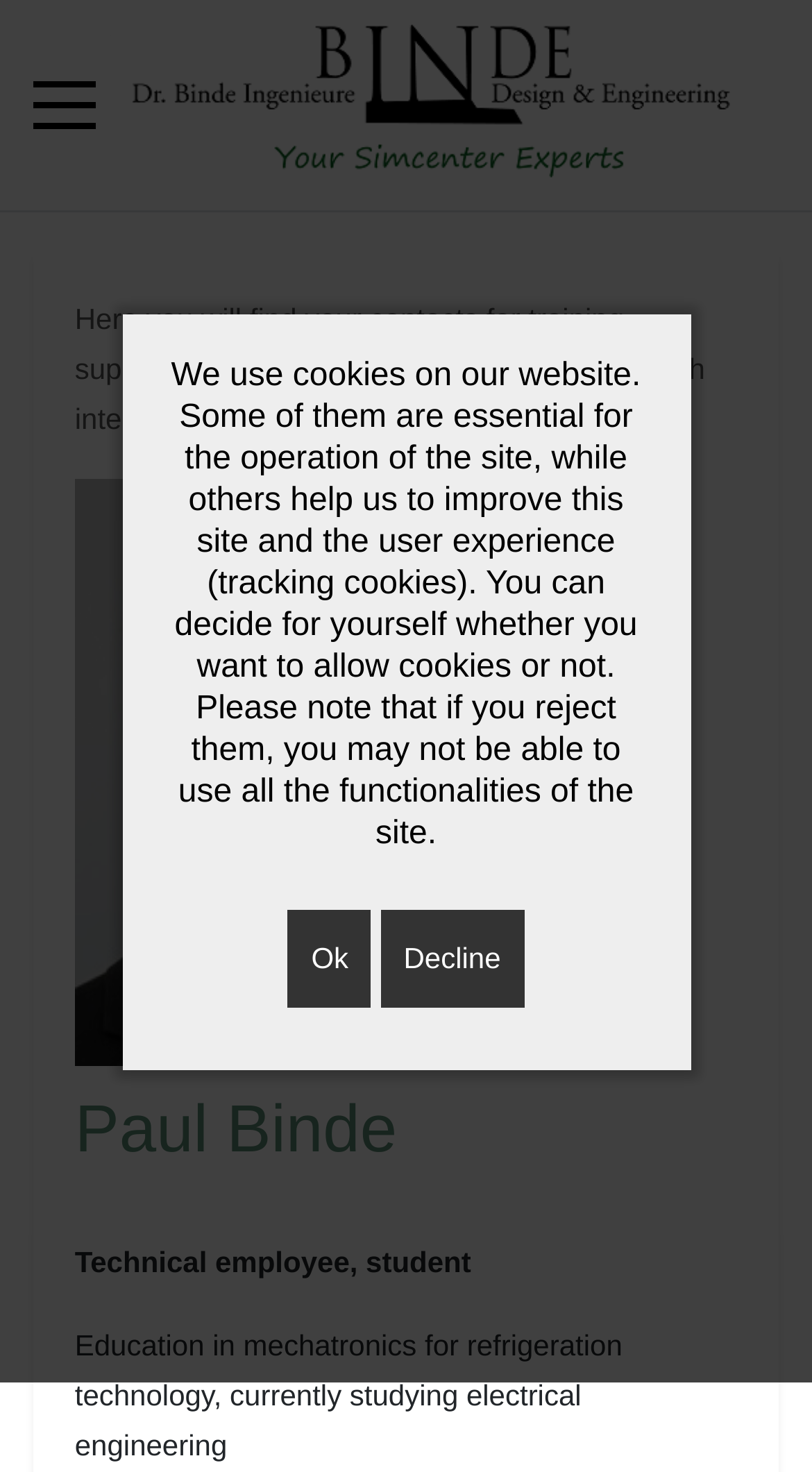Use the information in the screenshot to answer the question comprehensively: What is Paul Binde's occupation?

Paul Binde's occupation can be found in the section where his name is mentioned, which is under the 'Here you will find your contacts...' paragraph. His occupation is written as 'Technical employee, student'.